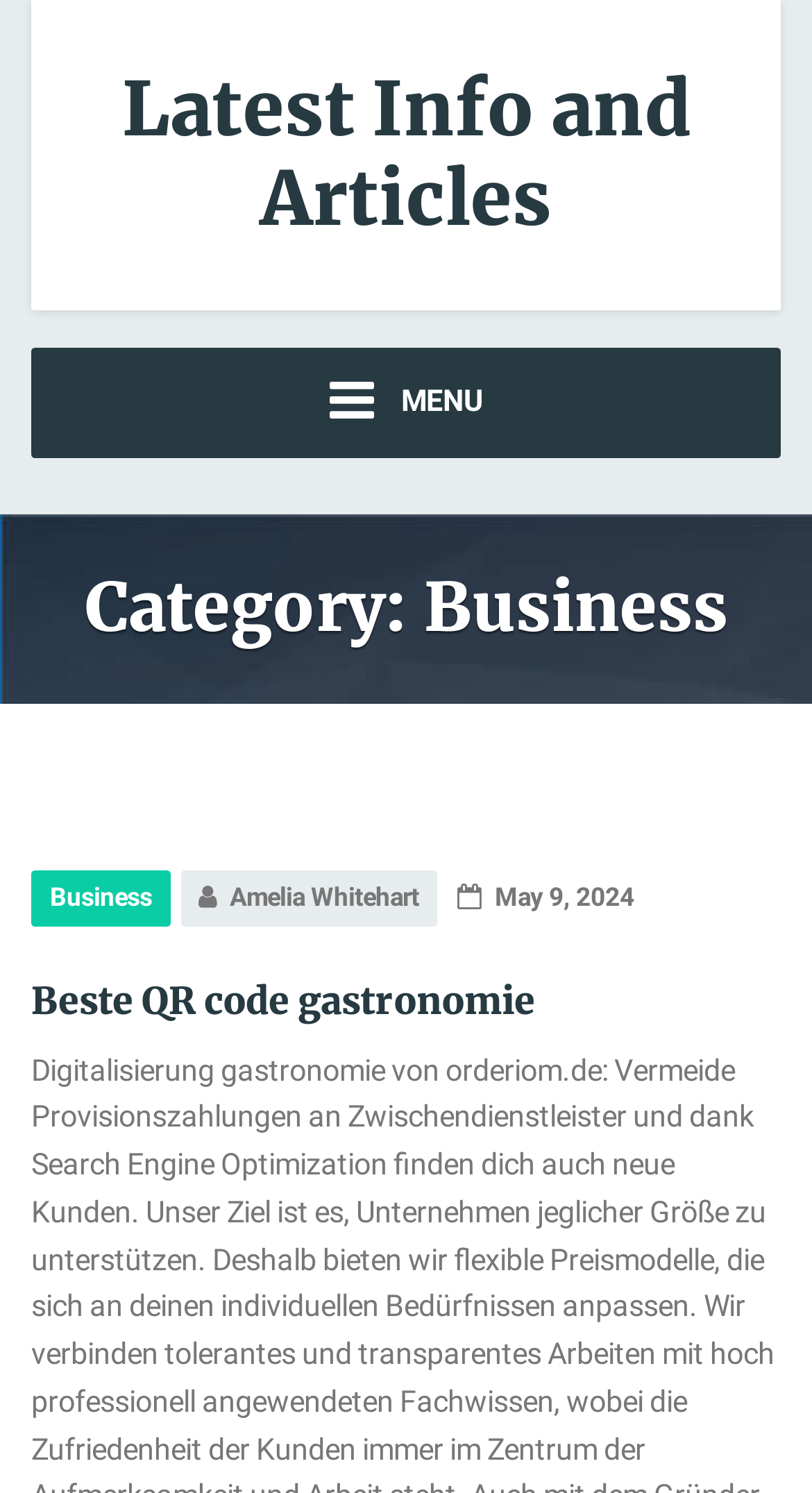Who is the author of the current article?
Please provide a single word or phrase answer based on the image.

Amelia Whitehart